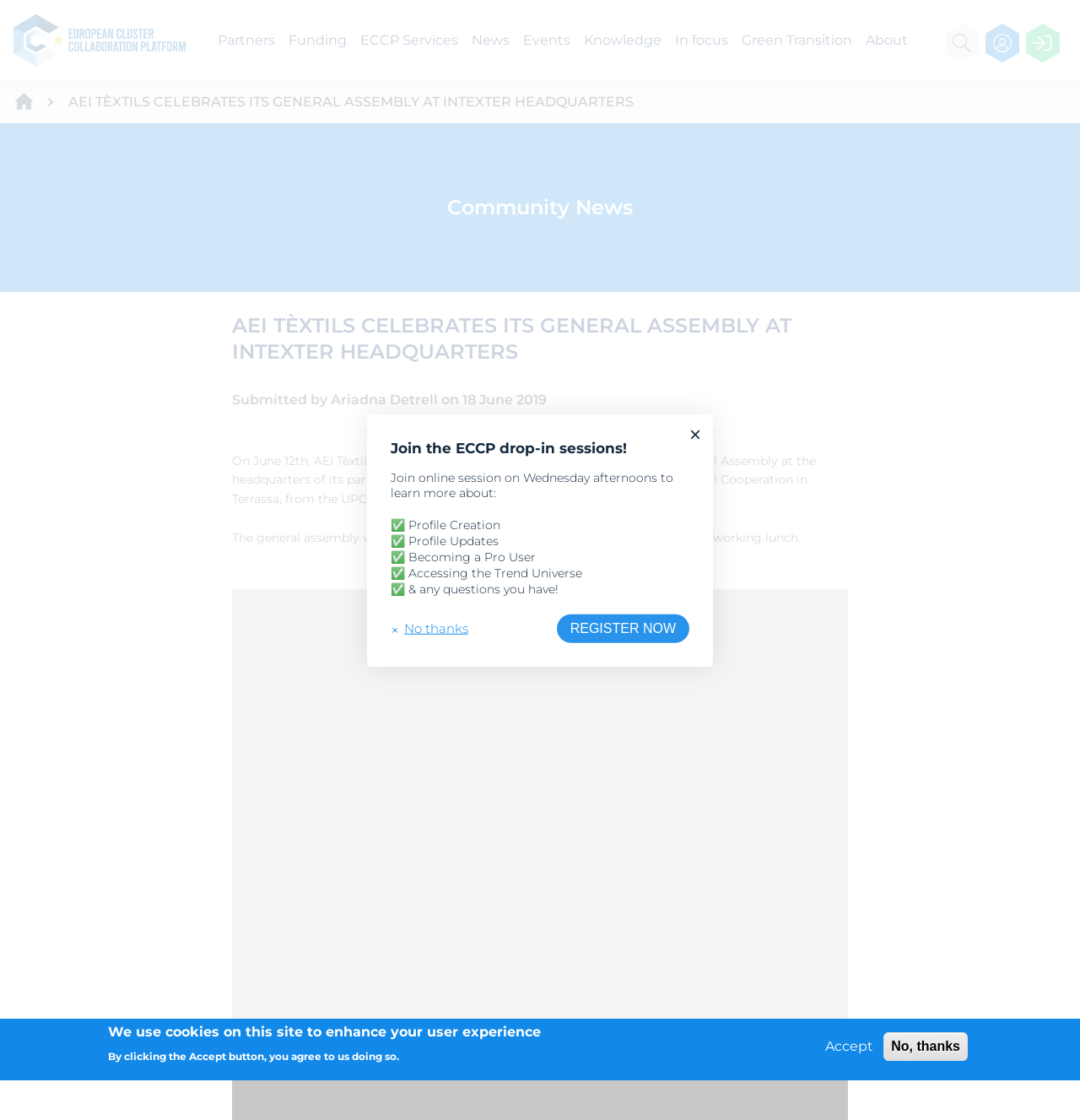Determine the bounding box coordinates for the area that should be clicked to carry out the following instruction: "Search ECCP website".

[0.875, 0.021, 0.906, 0.051]